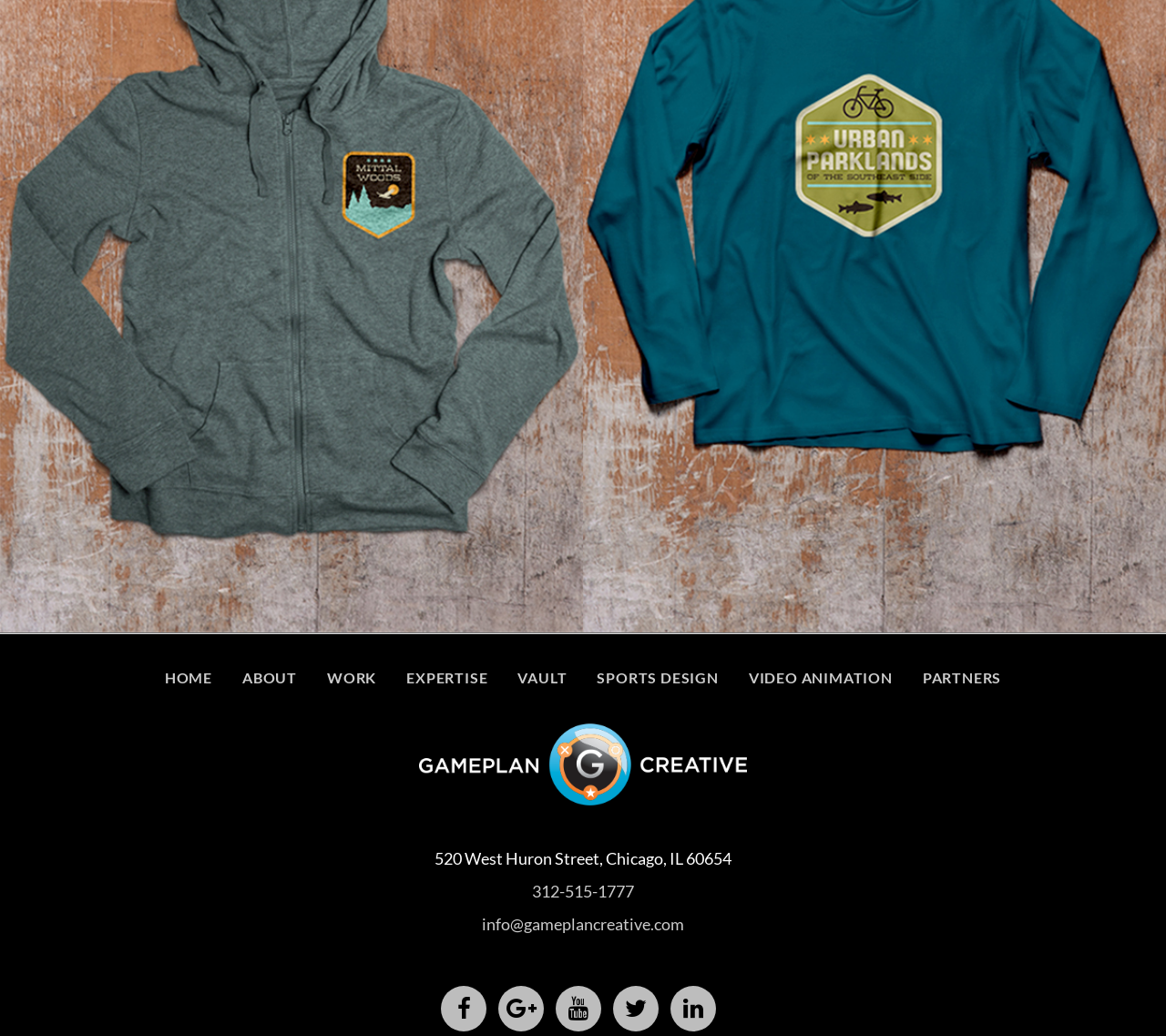Find the bounding box of the UI element described as follows: "CardGameNews".

None